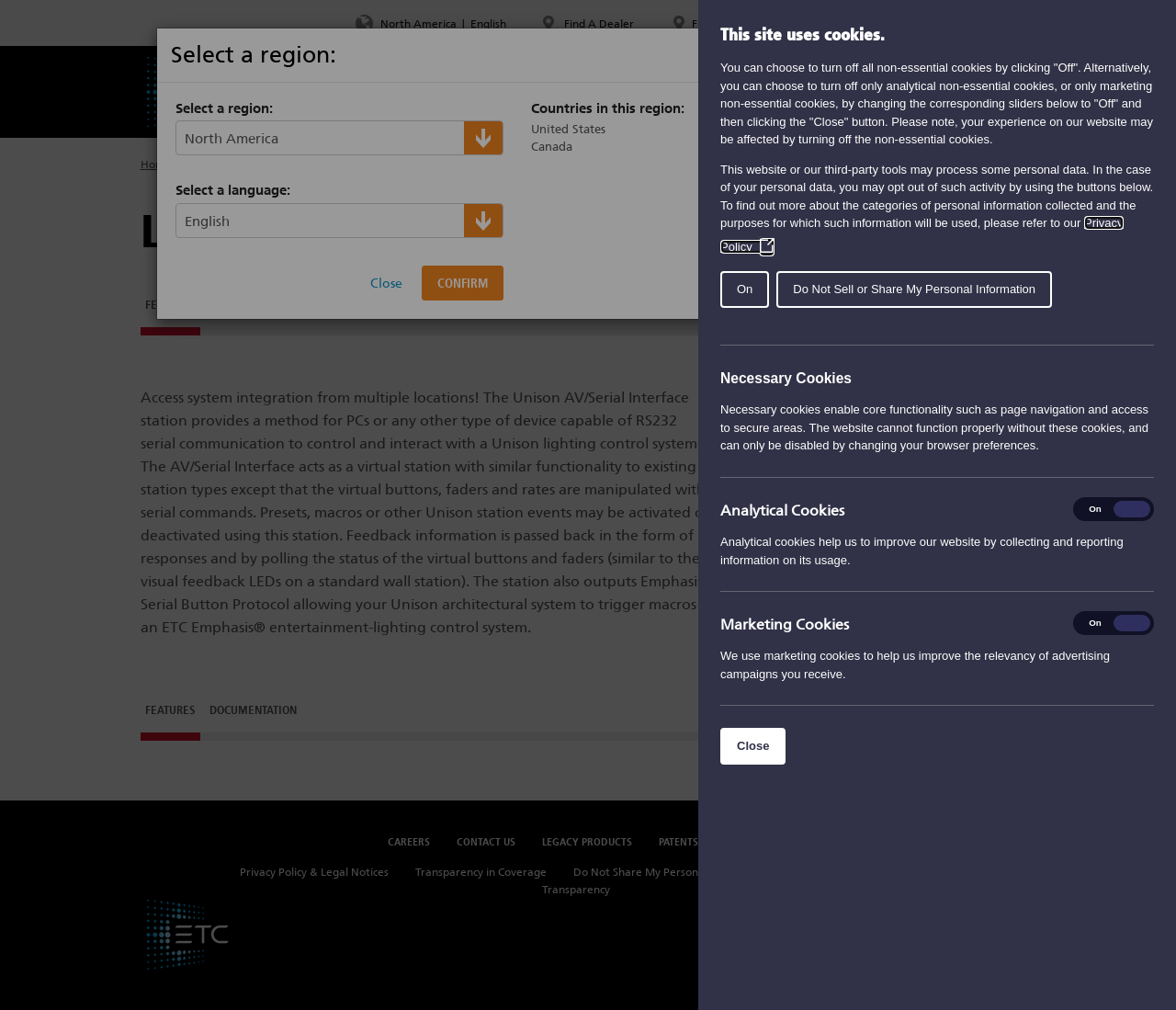Determine the bounding box coordinates of the section I need to click to execute the following instruction: "click the phone number". Provide the coordinates as four float numbers between 0 and 1, i.e., [left, top, right, bottom].

None